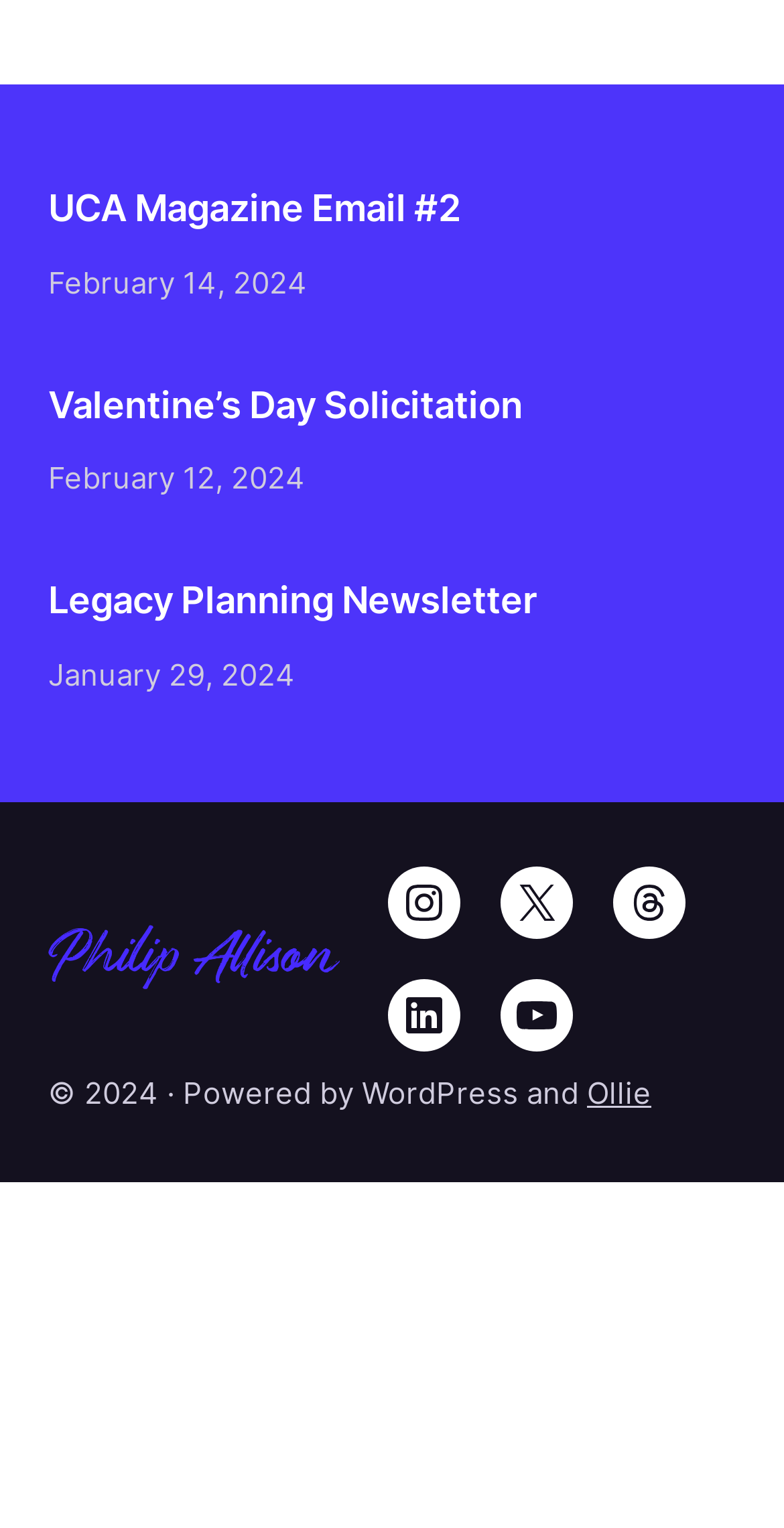Please reply to the following question using a single word or phrase: 
What is the name of the author shown in the image?

Philip Allison